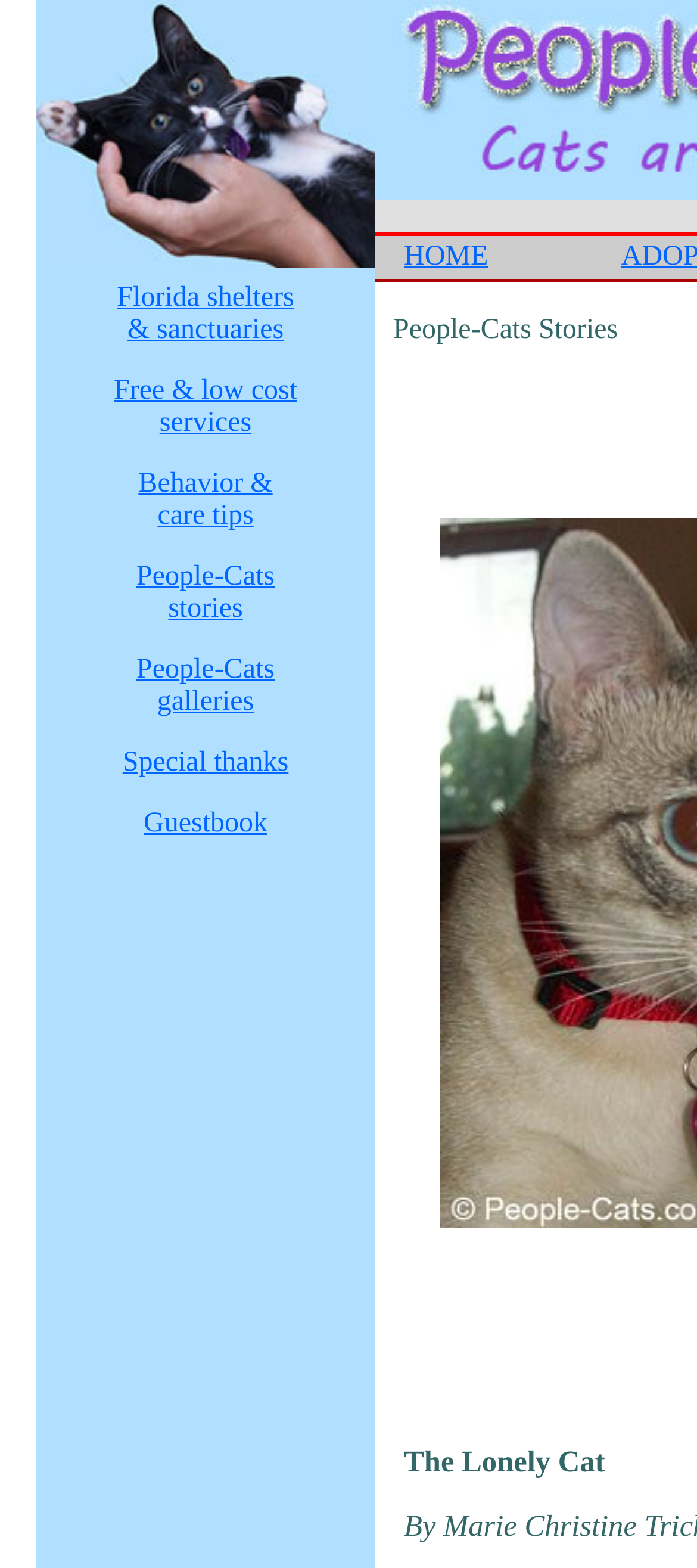What is the main category of the website?
Answer the question with a detailed and thorough explanation.

Based on the layout and content of the webpage, it appears to be a website focused on cats, with various links and sections related to cat care, behavior, and stories.